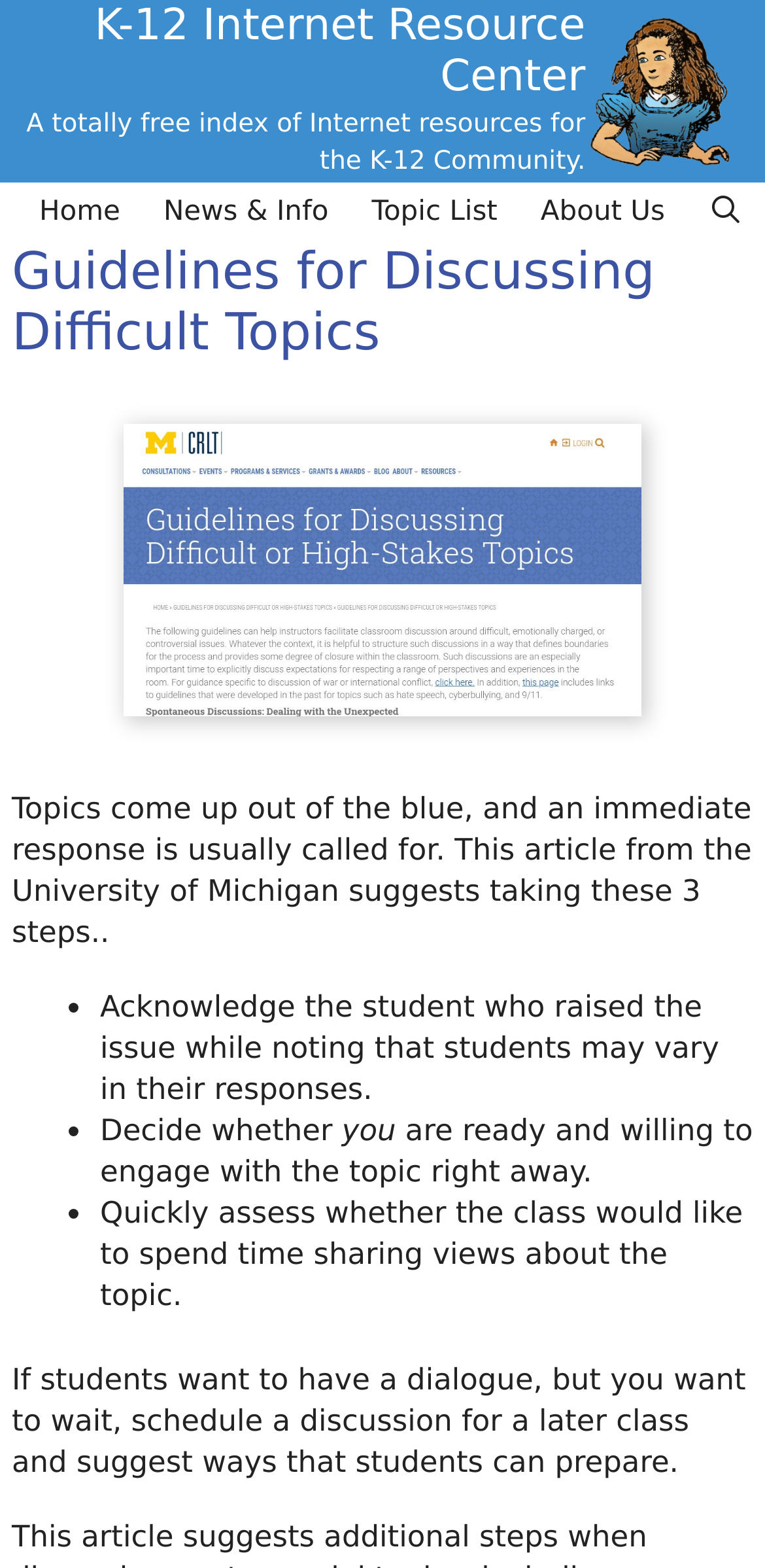What is the topic of the article on the webpage?
Examine the screenshot and reply with a single word or phrase.

Guidelines for Discussing Difficult Topics